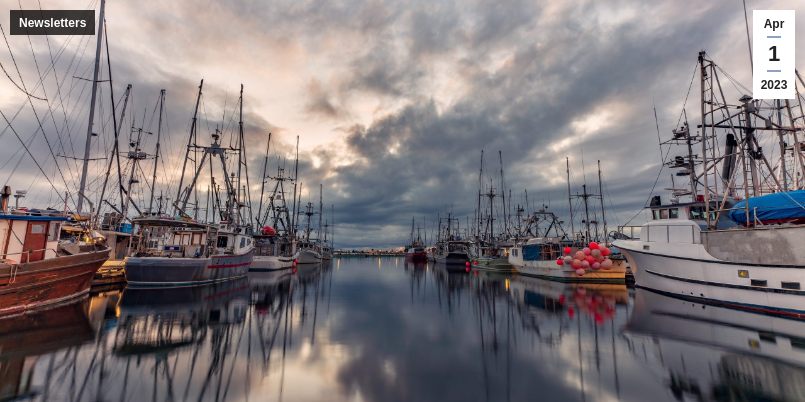What is the color of the clouds in the sky?
From the image, provide a succinct answer in one word or a short phrase.

Gray and blue